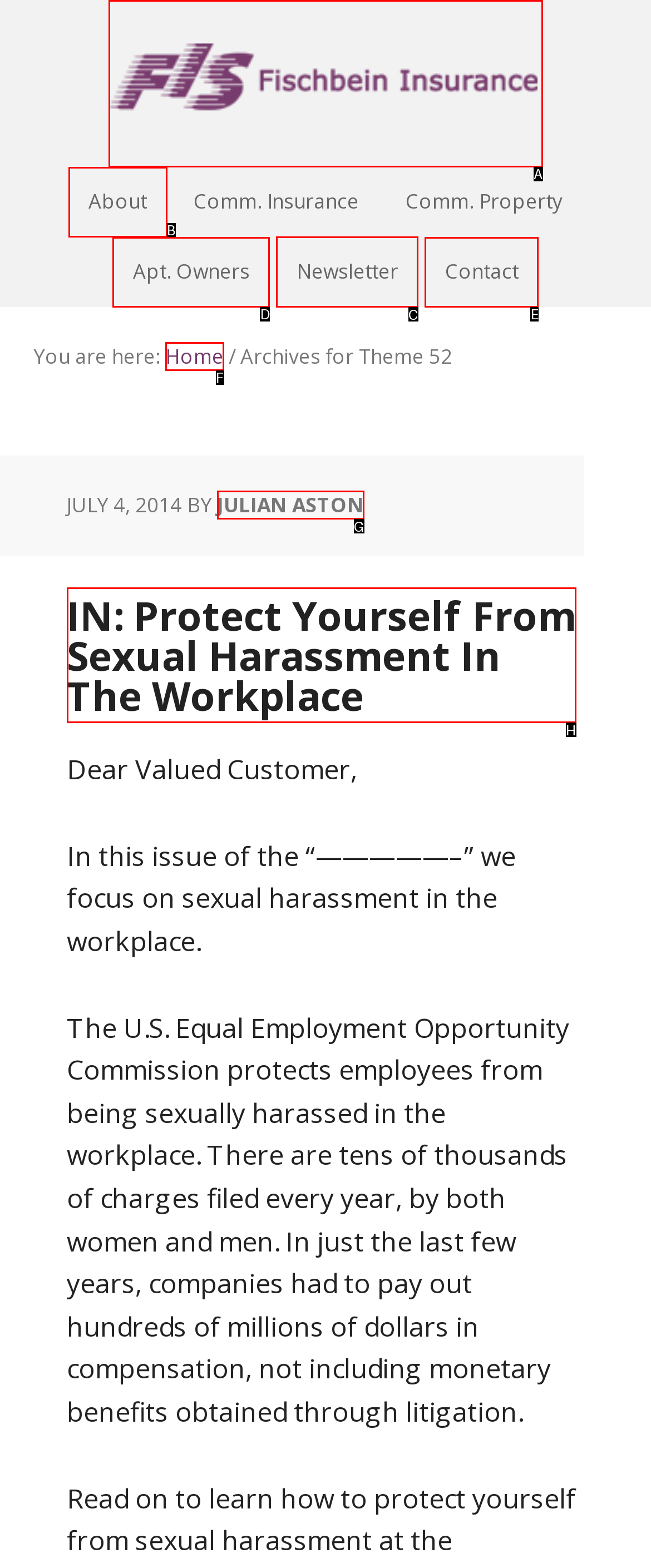What is the letter of the UI element you should click to check the newsletter? Provide the letter directly.

C